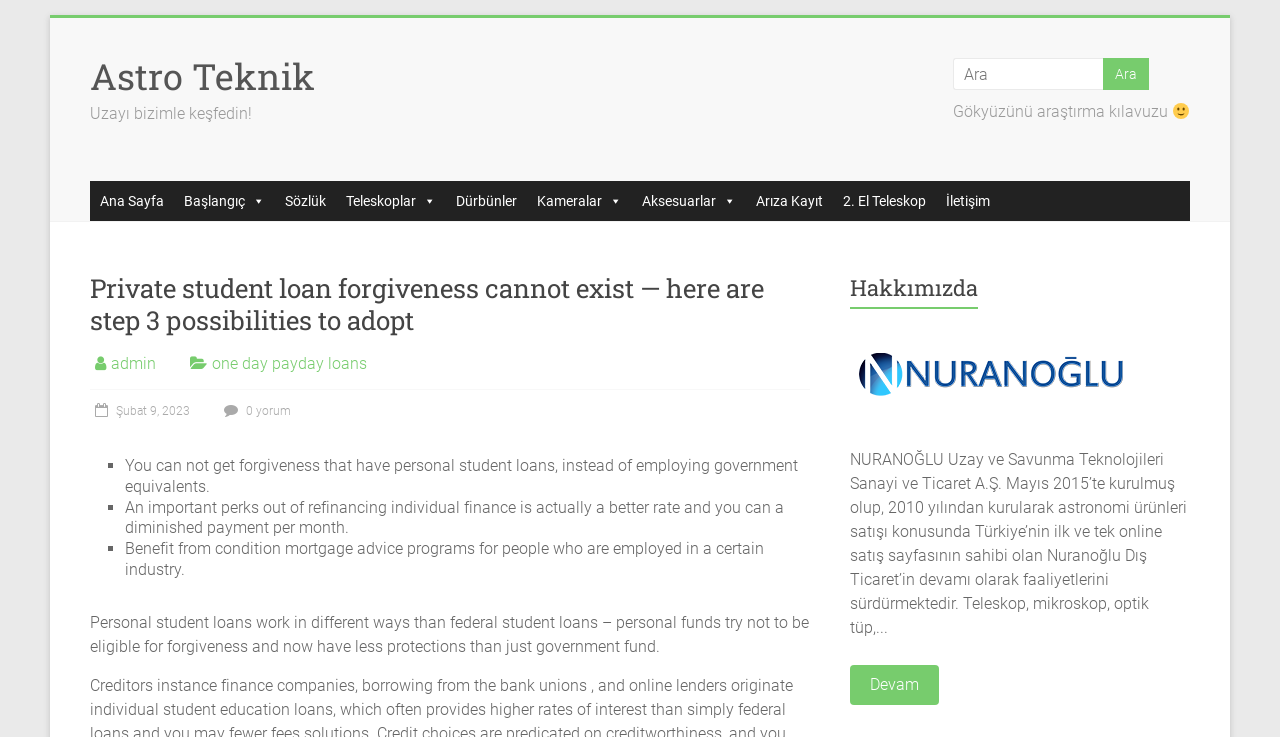Please identify the bounding box coordinates of the region to click in order to complete the given instruction: "Go to Ana Sayfa". The coordinates should be four float numbers between 0 and 1, i.e., [left, top, right, bottom].

[0.07, 0.246, 0.136, 0.3]